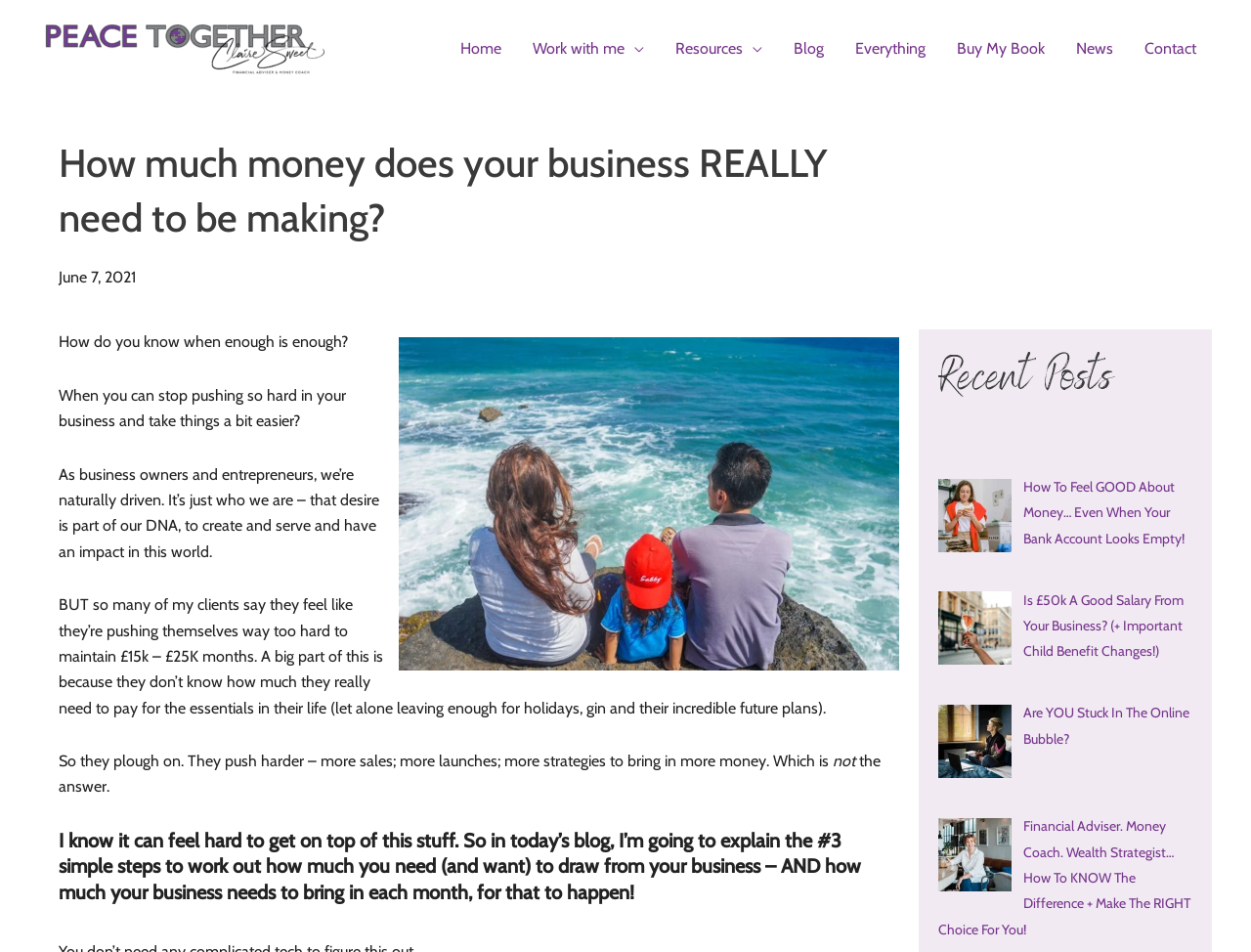Provide the bounding box coordinates of the section that needs to be clicked to accomplish the following instruction: "Explore the 'Resources' section."

[0.54, 0.041, 0.594, 0.06]